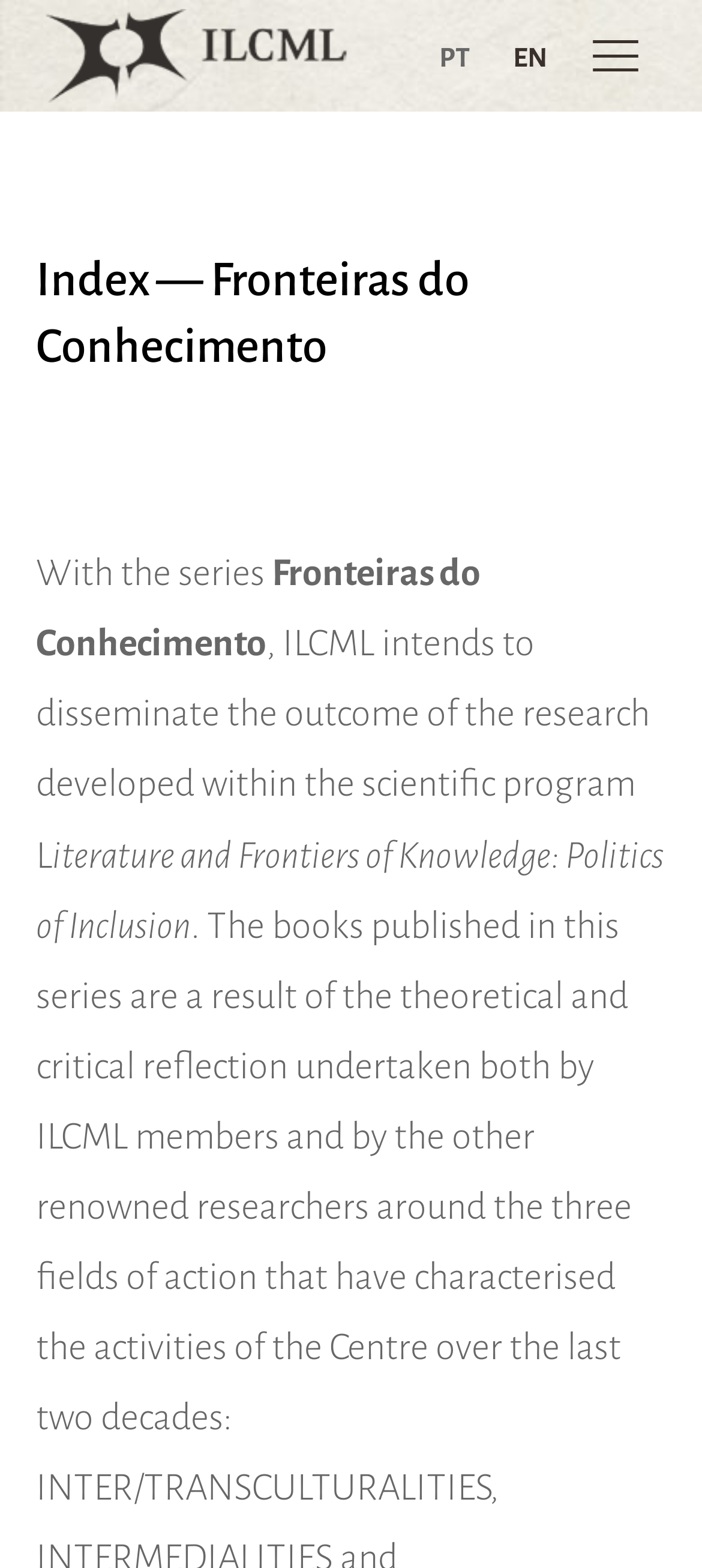Answer the following inquiry with a single word or phrase:
What is the language of the webpage?

PT or EN